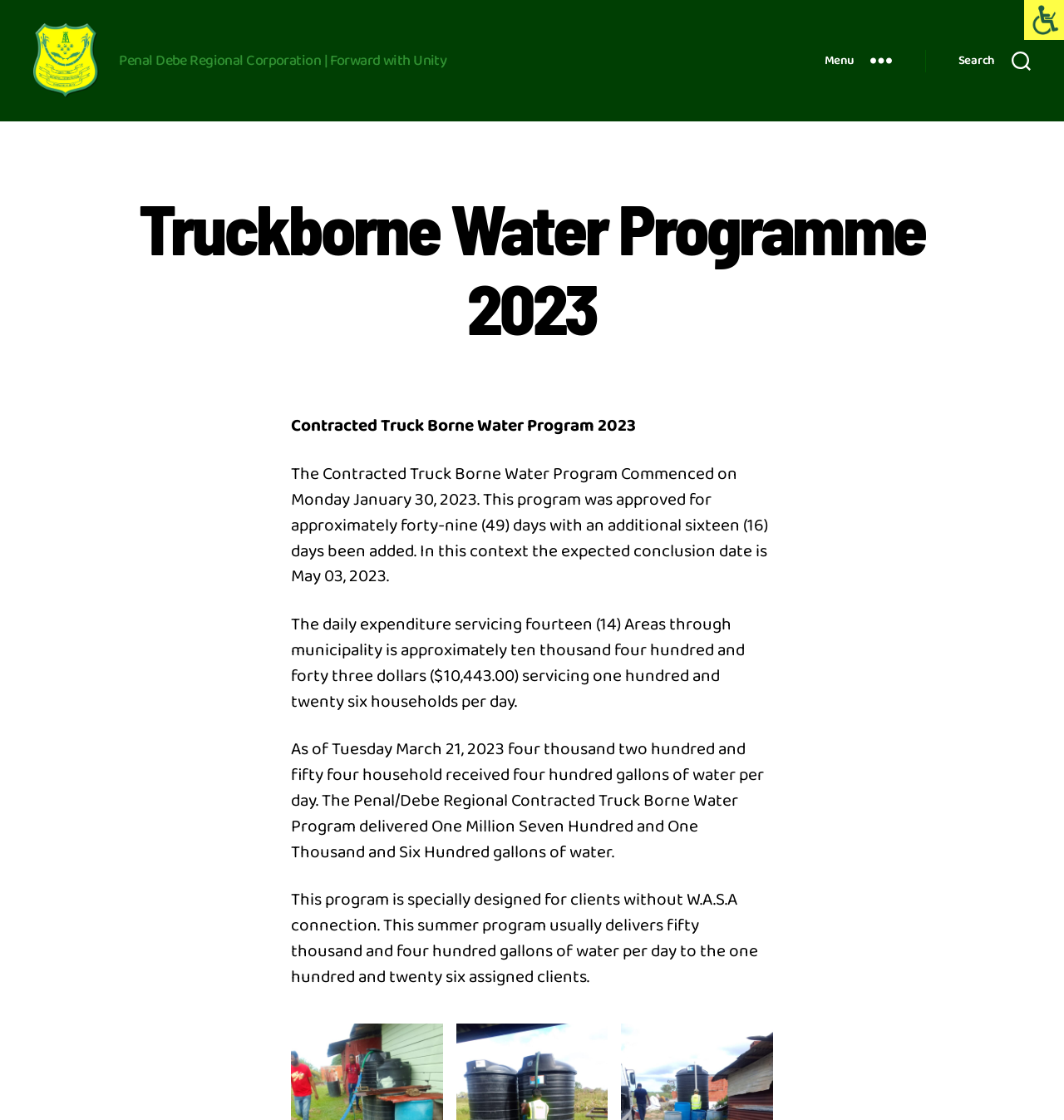Determine the bounding box coordinates for the HTML element described here: "Menu".

[0.744, 0.038, 0.869, 0.071]